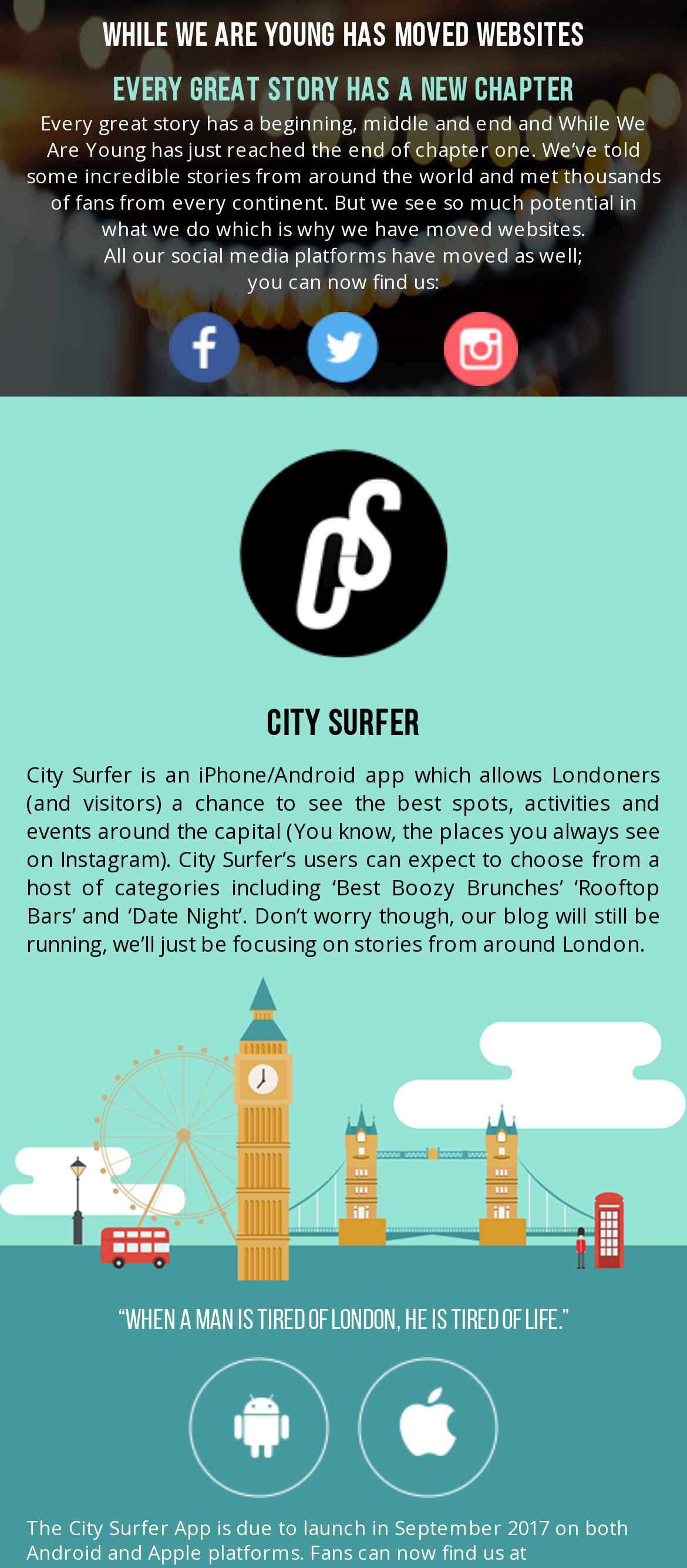For the given element description parent_node: CITY SURFER title="City Surfer", determine the bounding box coordinates of the UI element. The coordinates should follow the format (top-left x, top-left y, bottom-right x, bottom-right y) and be within the range of 0 to 1.

[0.349, 0.287, 0.651, 0.419]